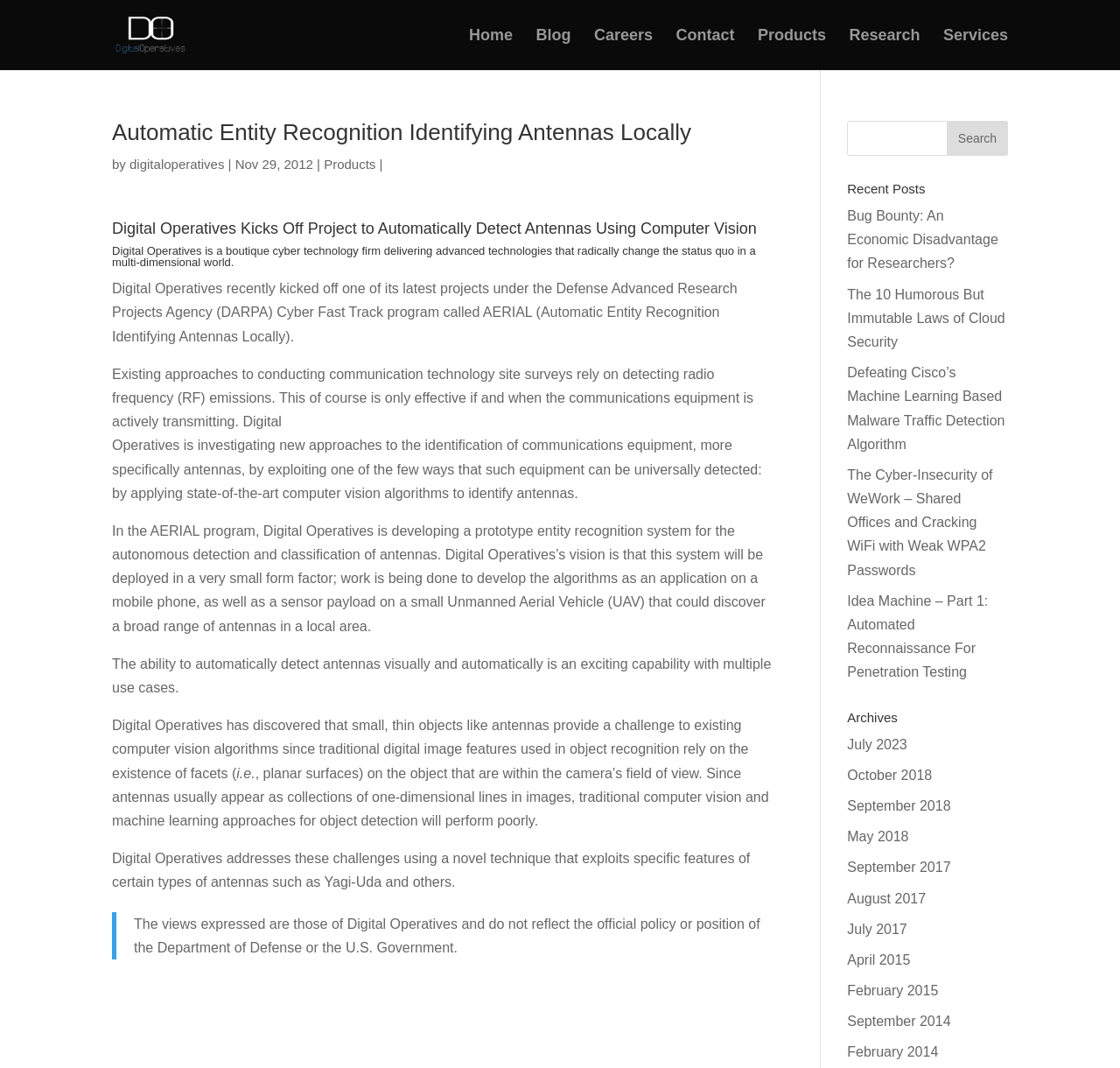Please determine the bounding box of the UI element that matches this description: parent_node: Search name="s". The coordinates should be given as (top-left x, top-left y, bottom-right x, bottom-right y), with all values between 0 and 1.

None